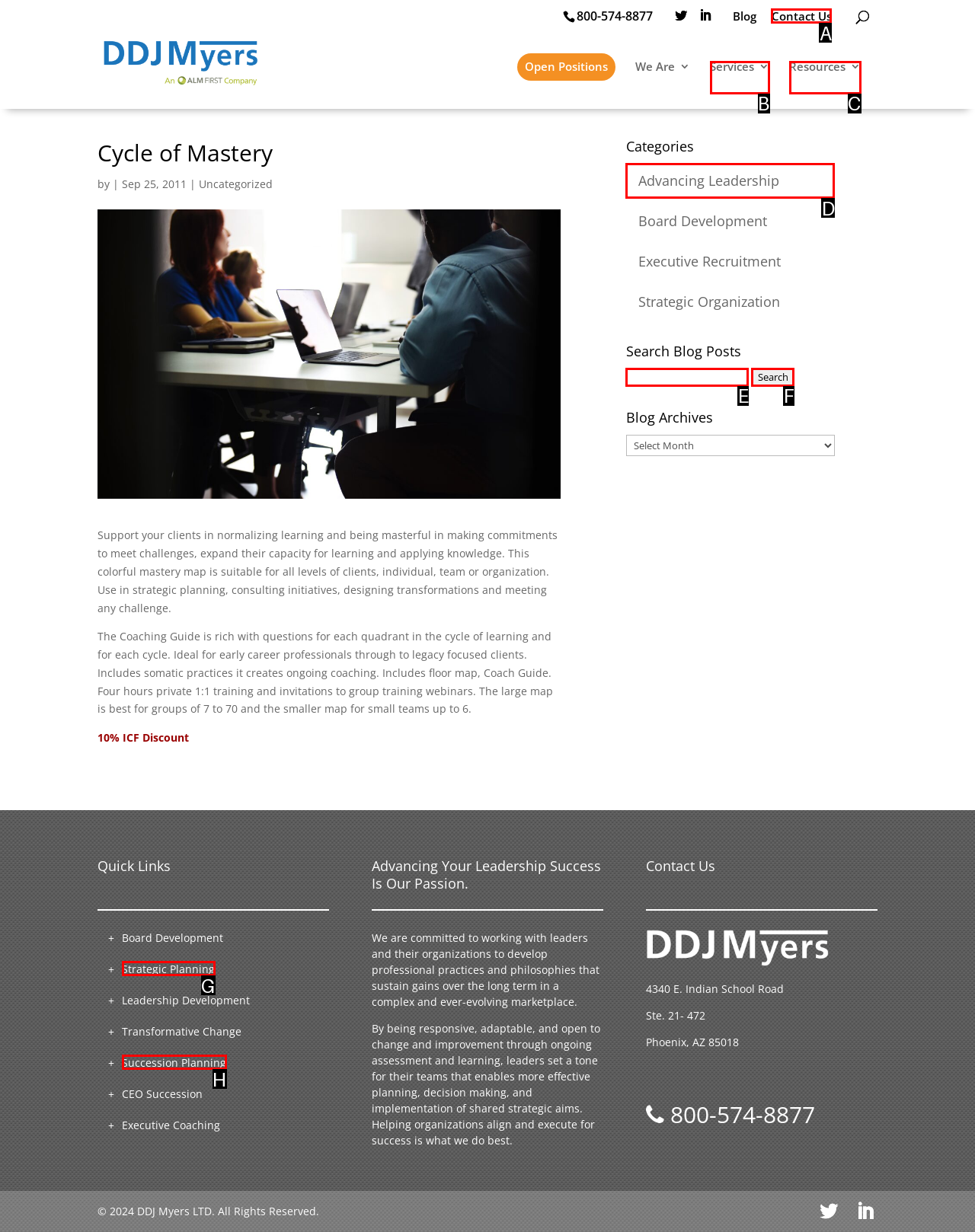Choose the UI element to click on to achieve this task: Contact us. Reply with the letter representing the selected element.

A